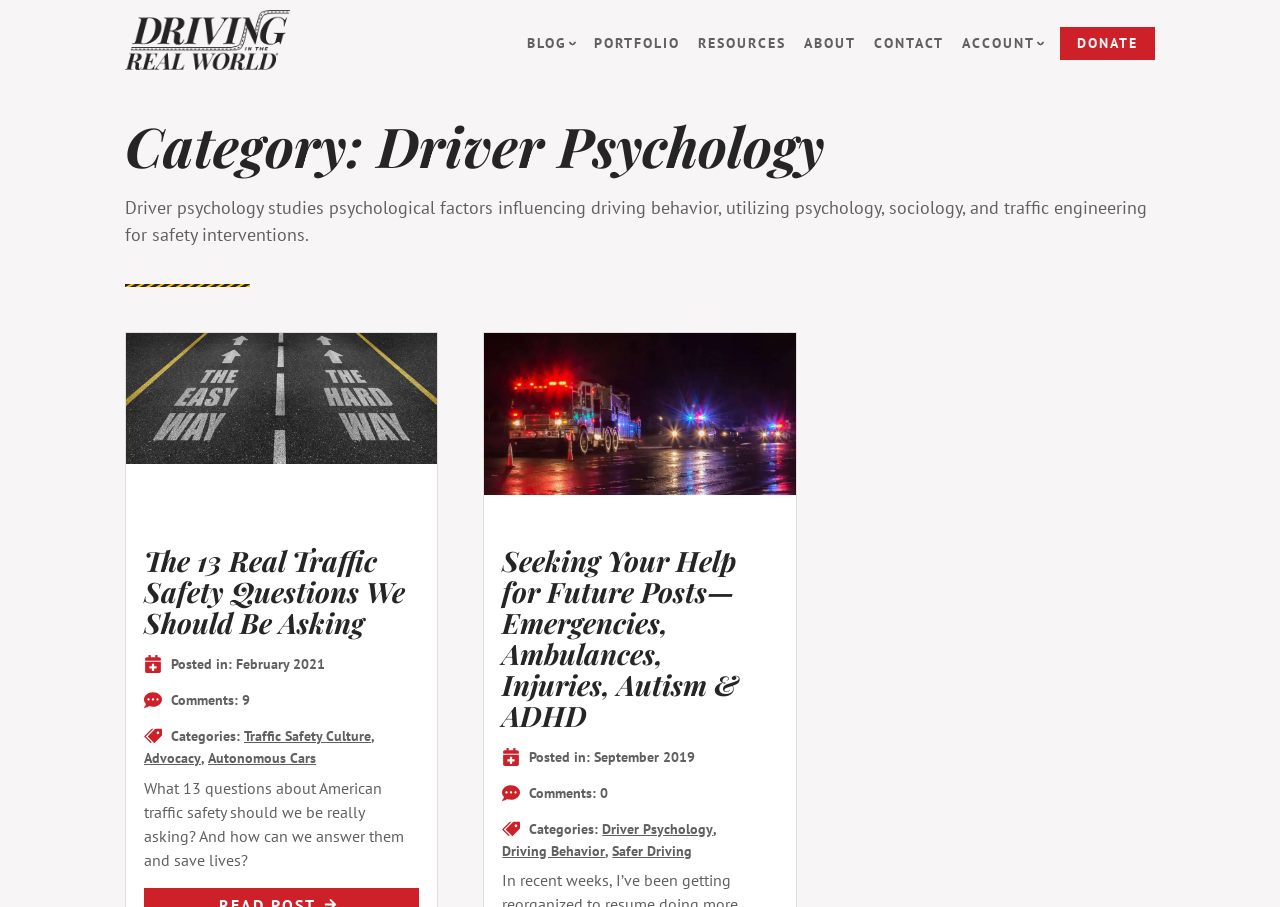Show the bounding box coordinates of the region that should be clicked to follow the instruction: "Click on the 'Seeking Your Help for Future Posts—Emergencies, Ambulances, Injuries, Autism & ADHD' article."

[0.378, 0.367, 0.622, 0.56]